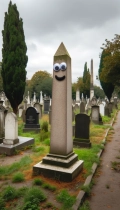Answer with a single word or phrase: 
What is the atmosphere of the graveyard?

Somber